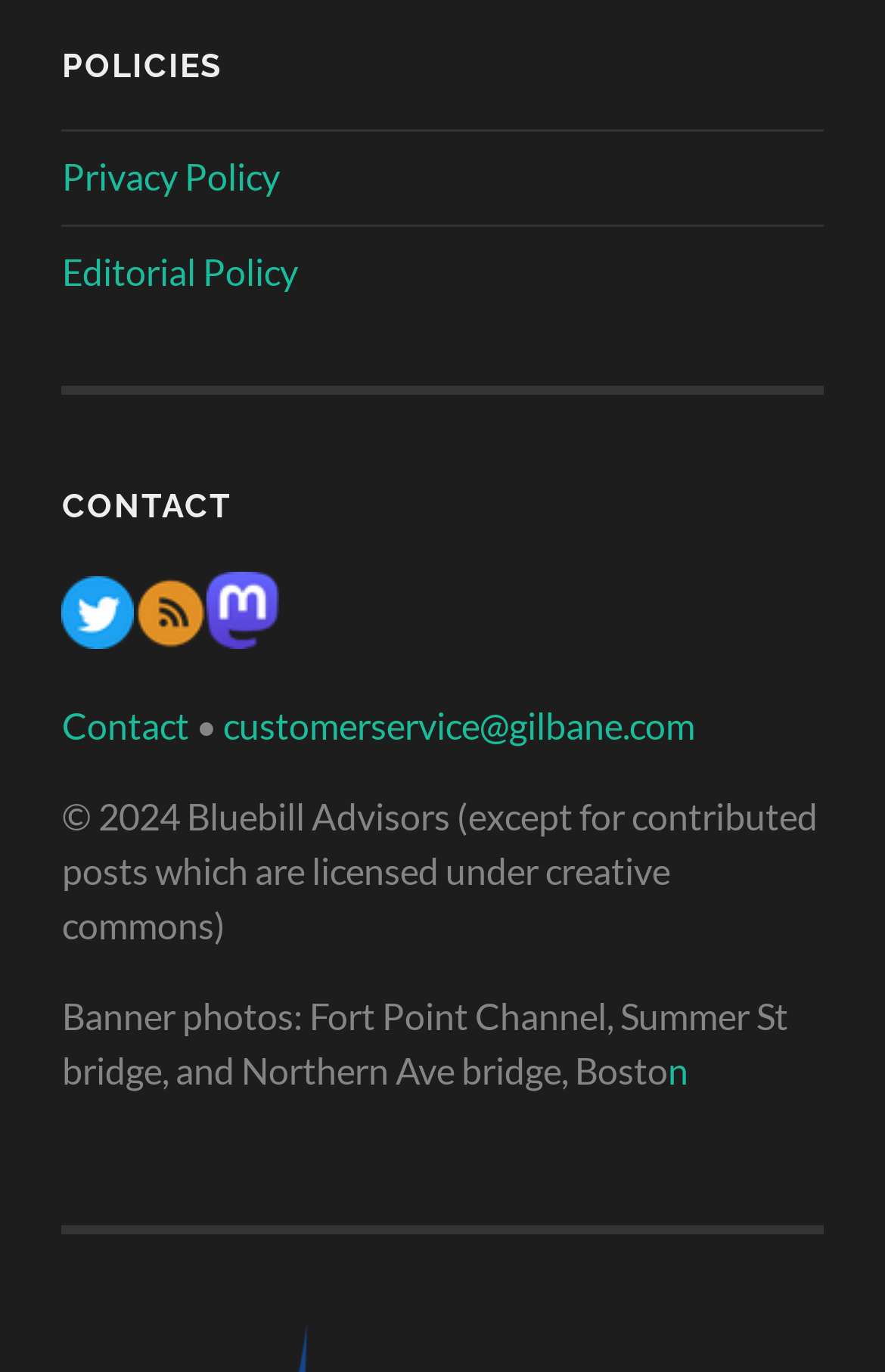Please study the image and answer the question comprehensively:
What is the main topic of the webpage?

The webpage has two main headings, 'POLICIES' and 'CONTACT', which suggests that the webpage is about providing information on policies and contact details.